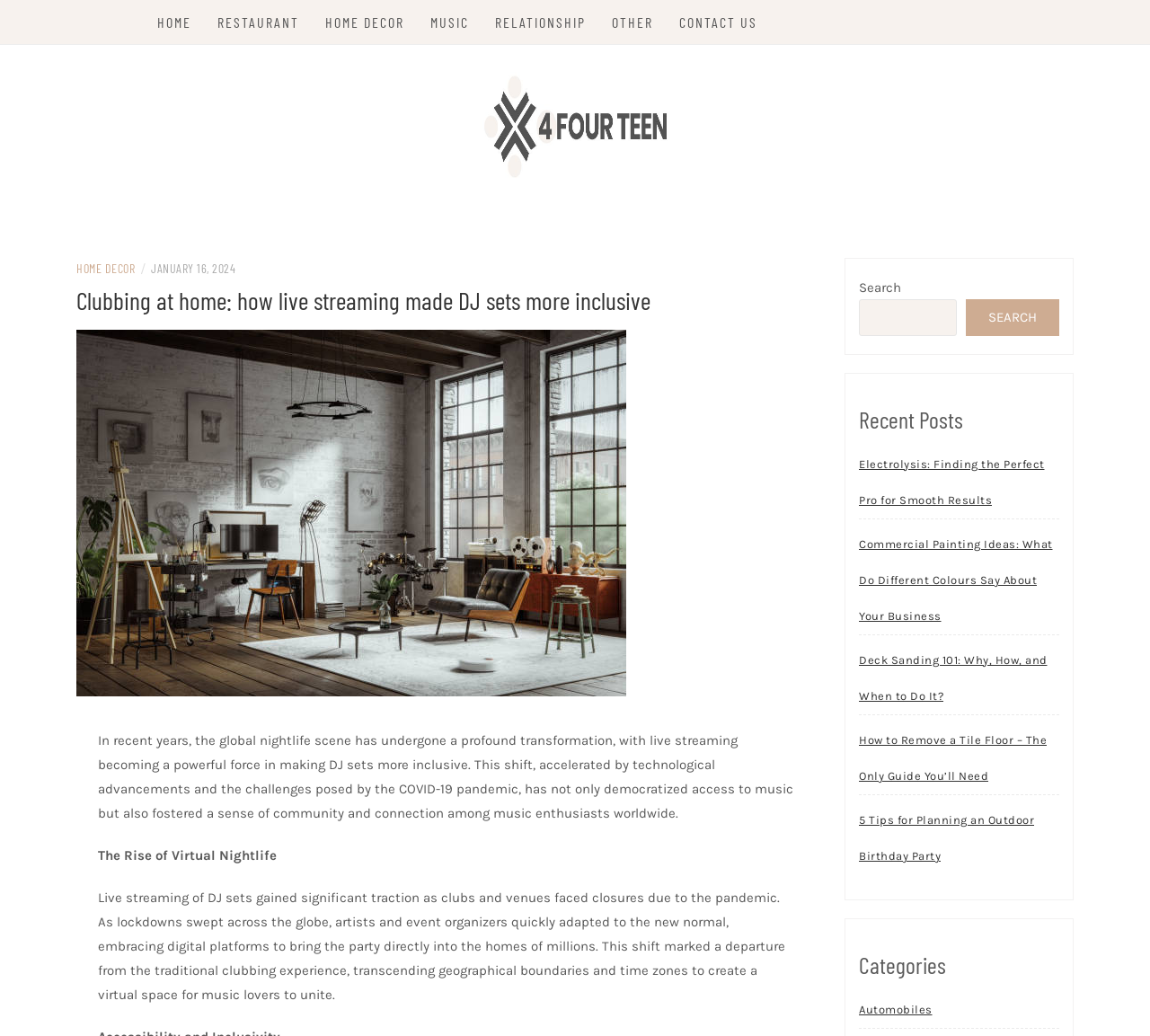Please indicate the bounding box coordinates for the clickable area to complete the following task: "Explore the MUSIC category". The coordinates should be specified as four float numbers between 0 and 1, i.e., [left, top, right, bottom].

[0.374, 0.0, 0.408, 0.043]